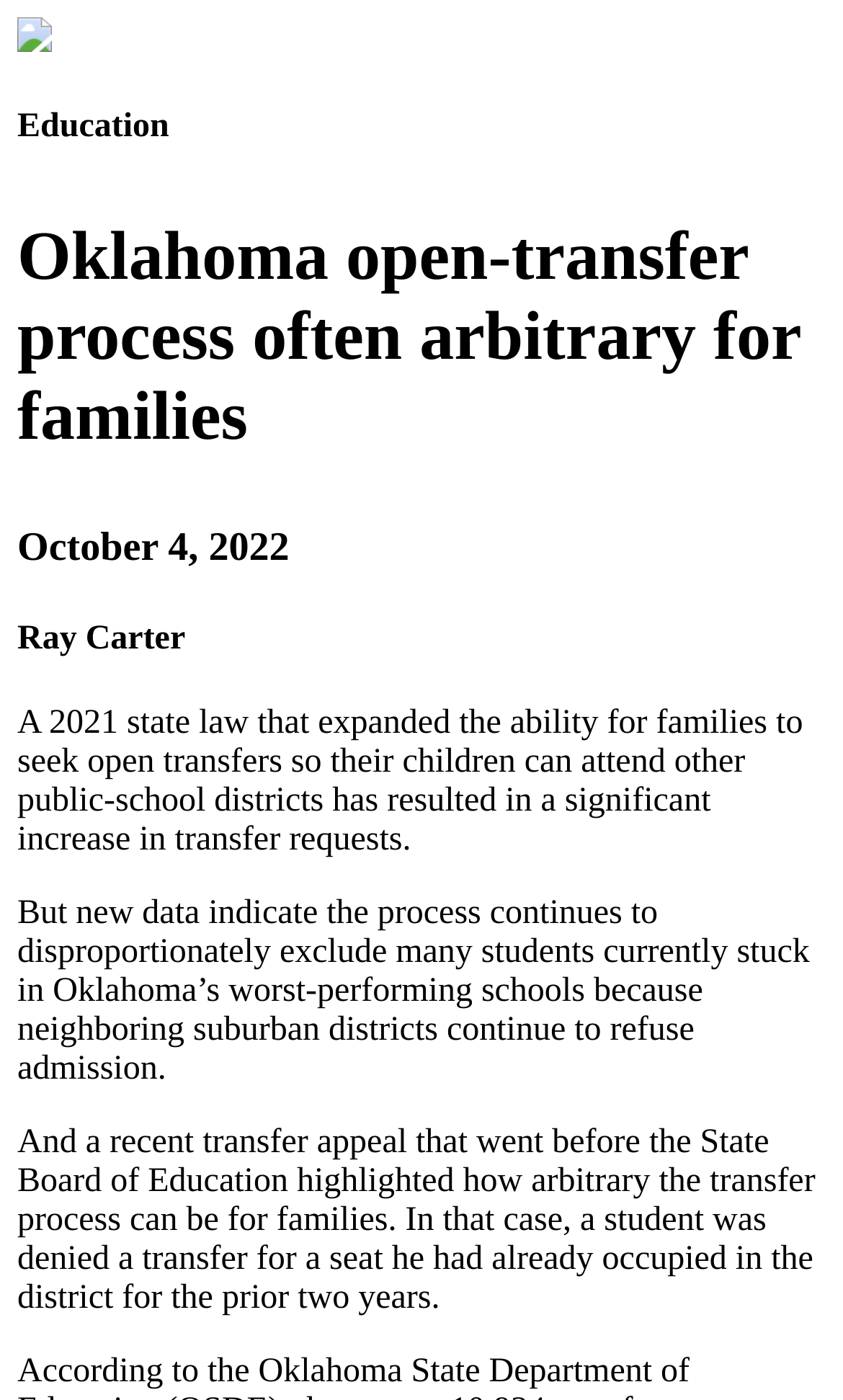What is the result of the 2021 state law?
Use the image to answer the question with a single word or phrase.

Increase in transfer requests